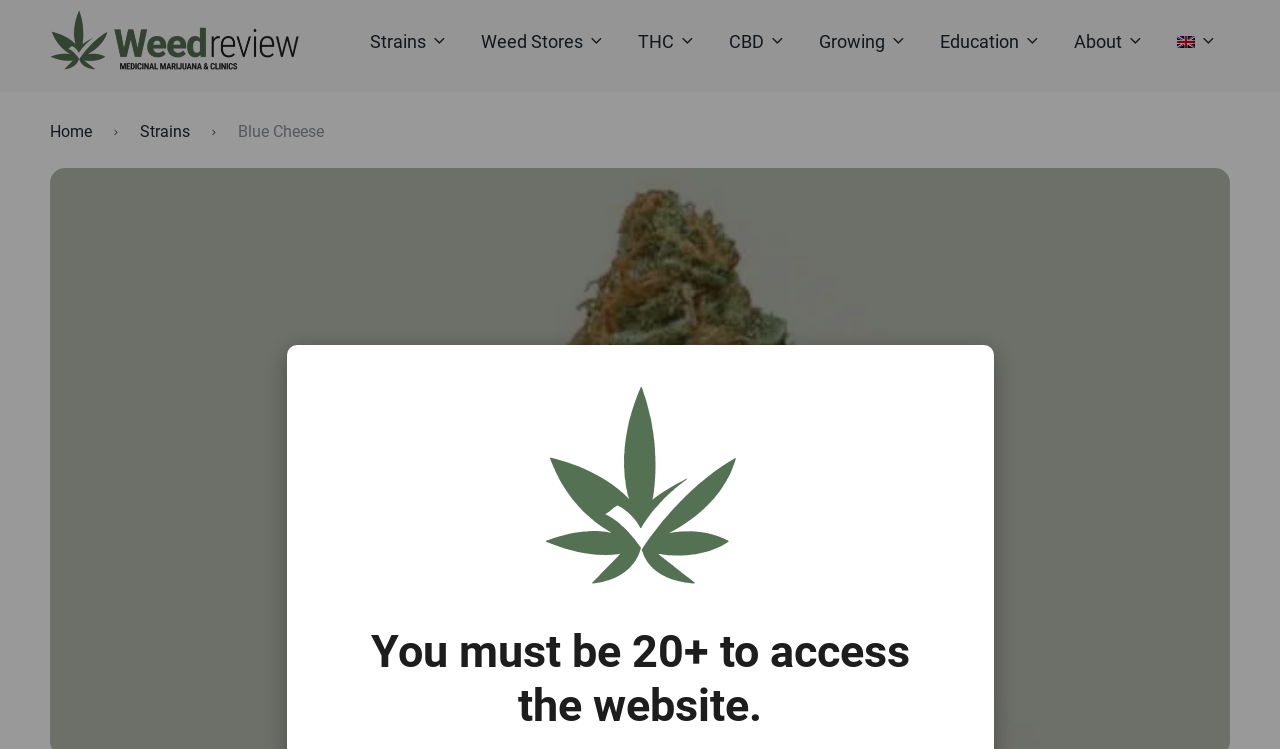Please identify the bounding box coordinates of the clickable area that will allow you to execute the instruction: "Learn about beginner friendly strains".

[0.297, 0.144, 0.452, 0.18]